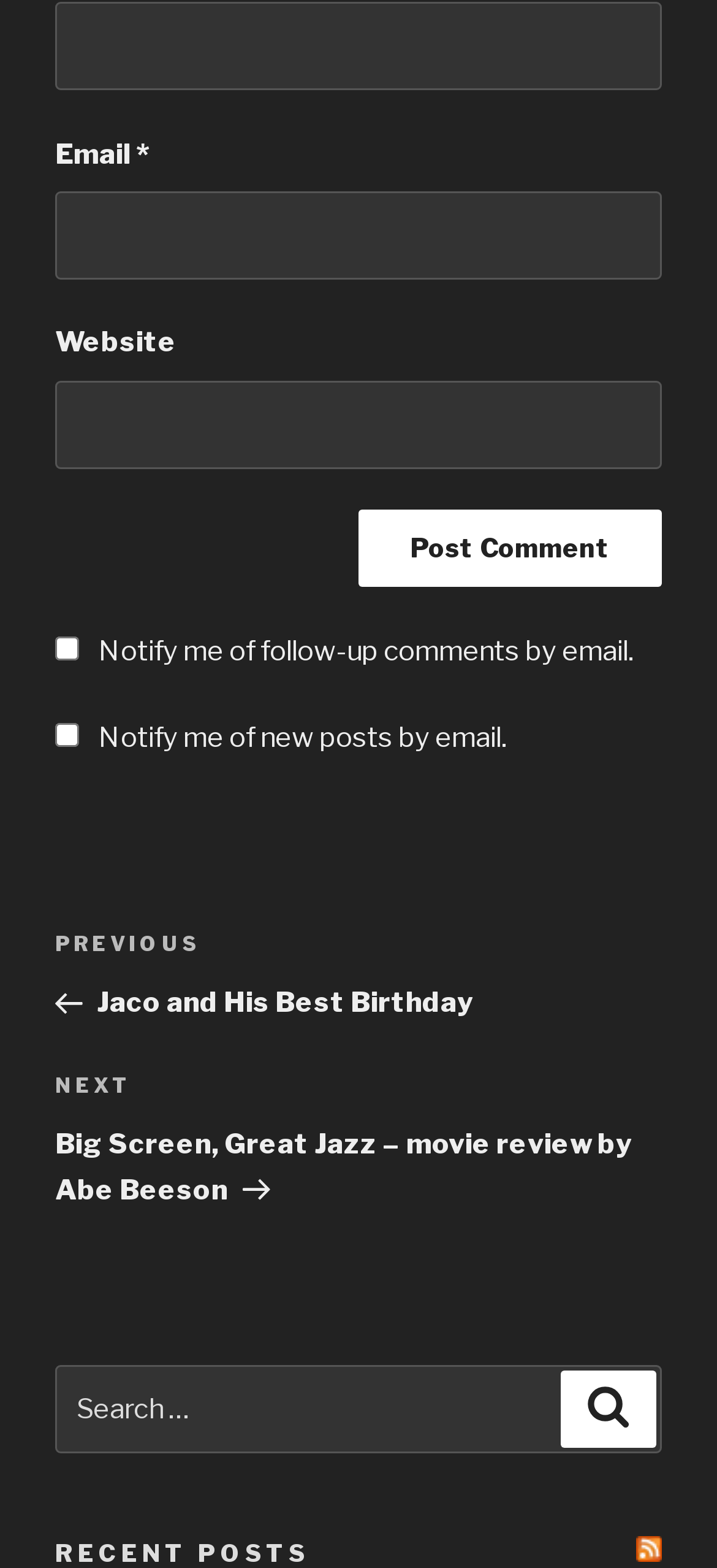Provide a one-word or brief phrase answer to the question:
How many links are there in the post navigation section?

2